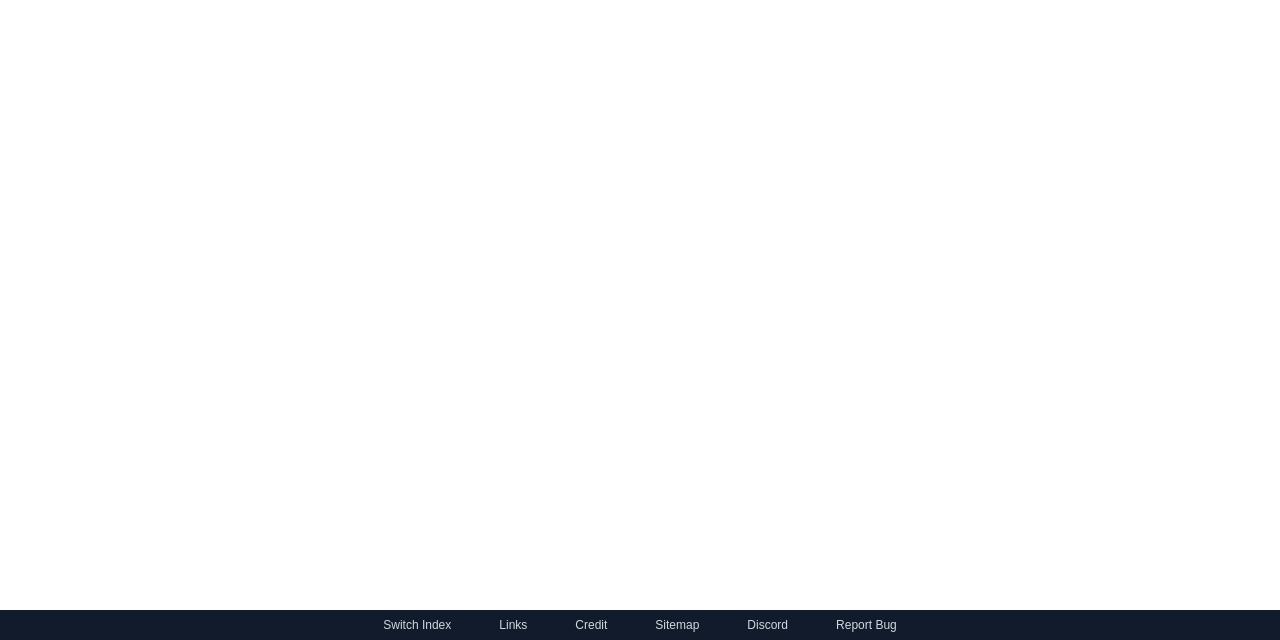Identify the bounding box for the given UI element using the description provided. Coordinates should be in the format (top-left x, top-left y, bottom-right x, bottom-right y) and must be between 0 and 1. Here is the description: Credit

[0.449, 0.965, 0.474, 0.988]